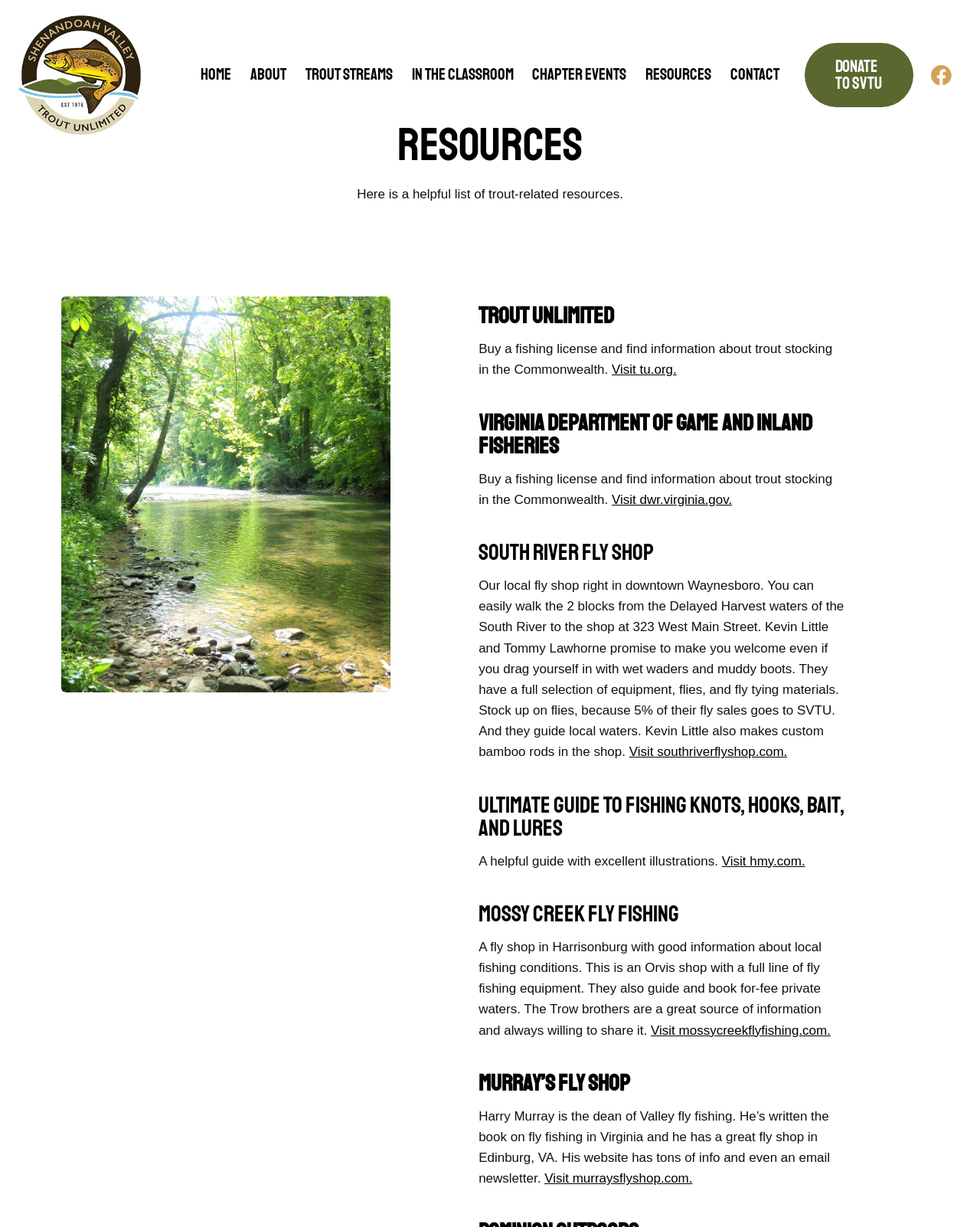Determine the bounding box coordinates for the element that should be clicked to follow this instruction: "Go to the HOME page". The coordinates should be given as four float numbers between 0 and 1, in the format [left, top, right, bottom].

[0.195, 0.043, 0.245, 0.08]